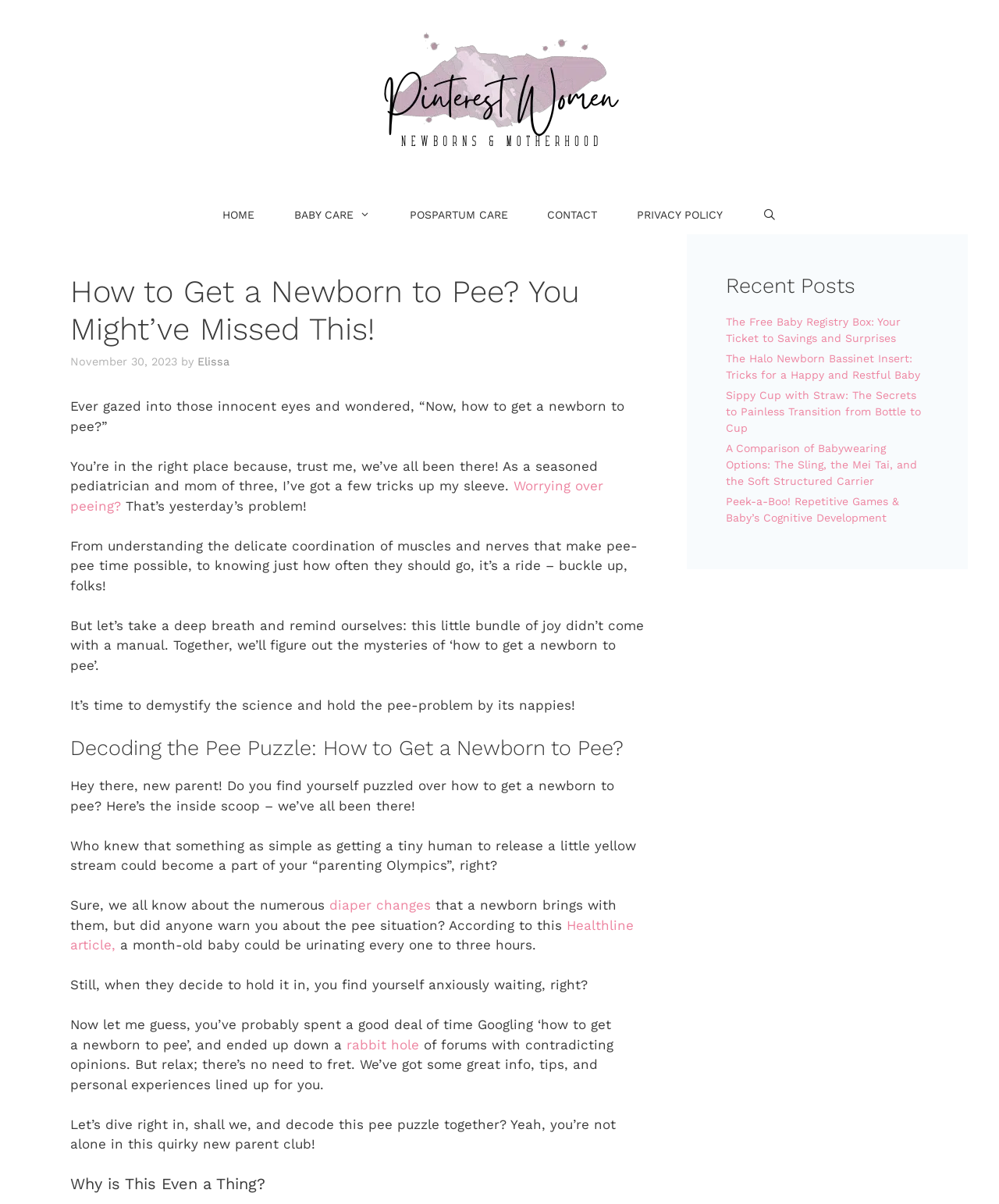Please provide the bounding box coordinates for the element that needs to be clicked to perform the instruction: "Check out the 'Recent Posts' section". The coordinates must consist of four float numbers between 0 and 1, formatted as [left, top, right, bottom].

[0.727, 0.227, 0.93, 0.248]